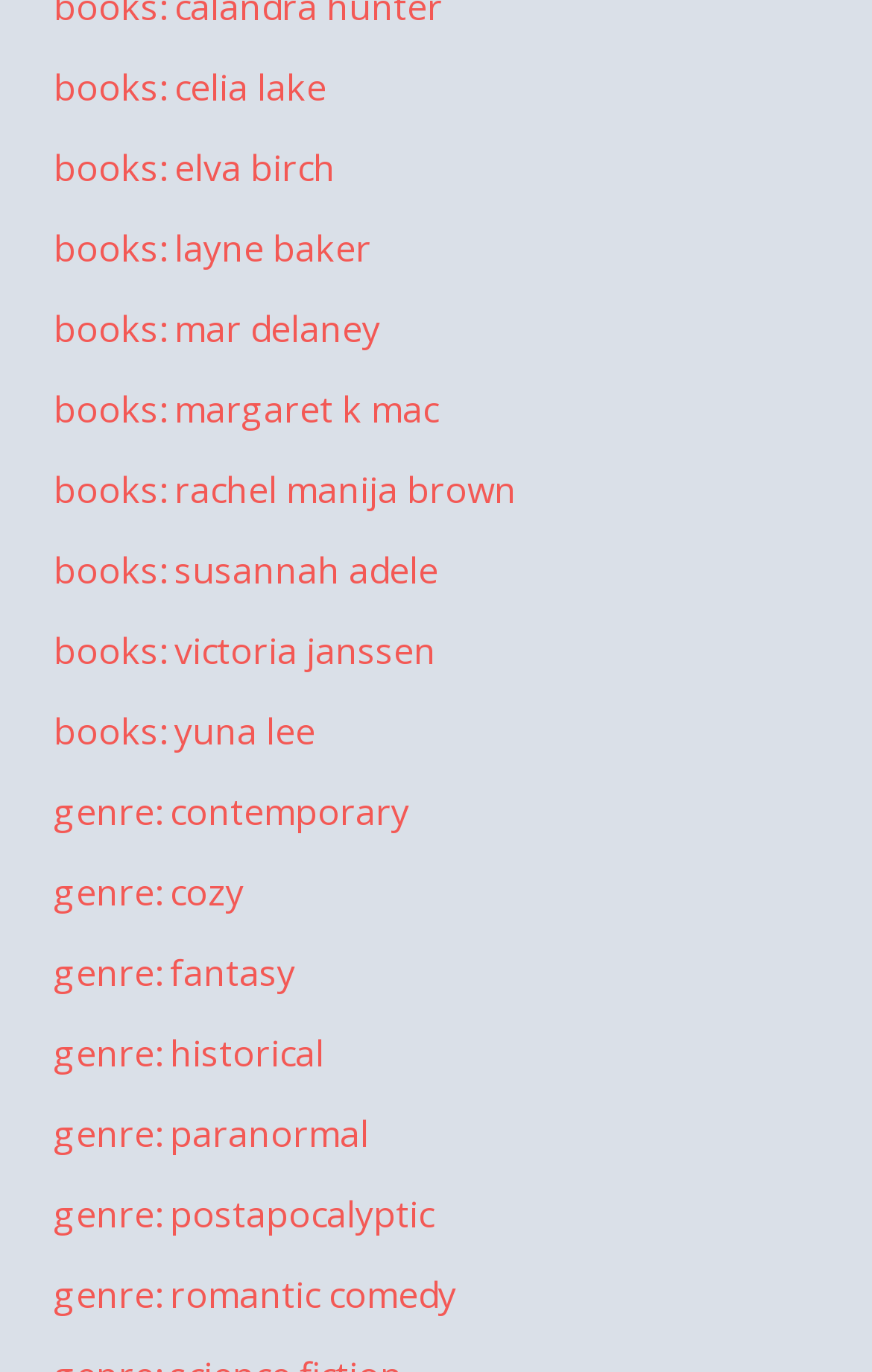Please specify the bounding box coordinates of the clickable section necessary to execute the following command: "explore books by victoria janssen".

[0.062, 0.455, 0.5, 0.491]